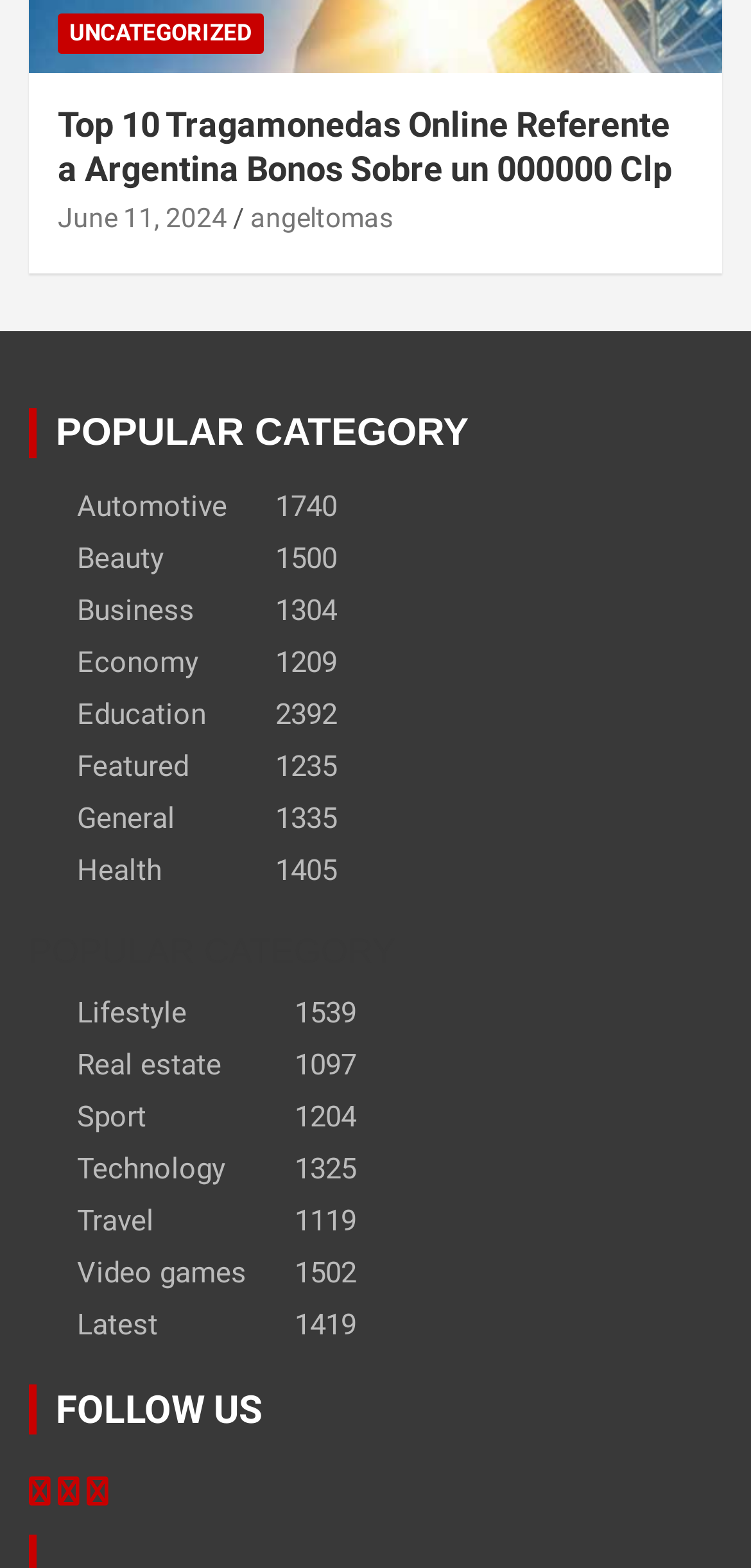Identify the bounding box coordinates of the clickable section necessary to follow the following instruction: "Go to the Latest category". The coordinates should be presented as four float numbers from 0 to 1, i.e., [left, top, right, bottom].

[0.103, 0.834, 0.21, 0.856]